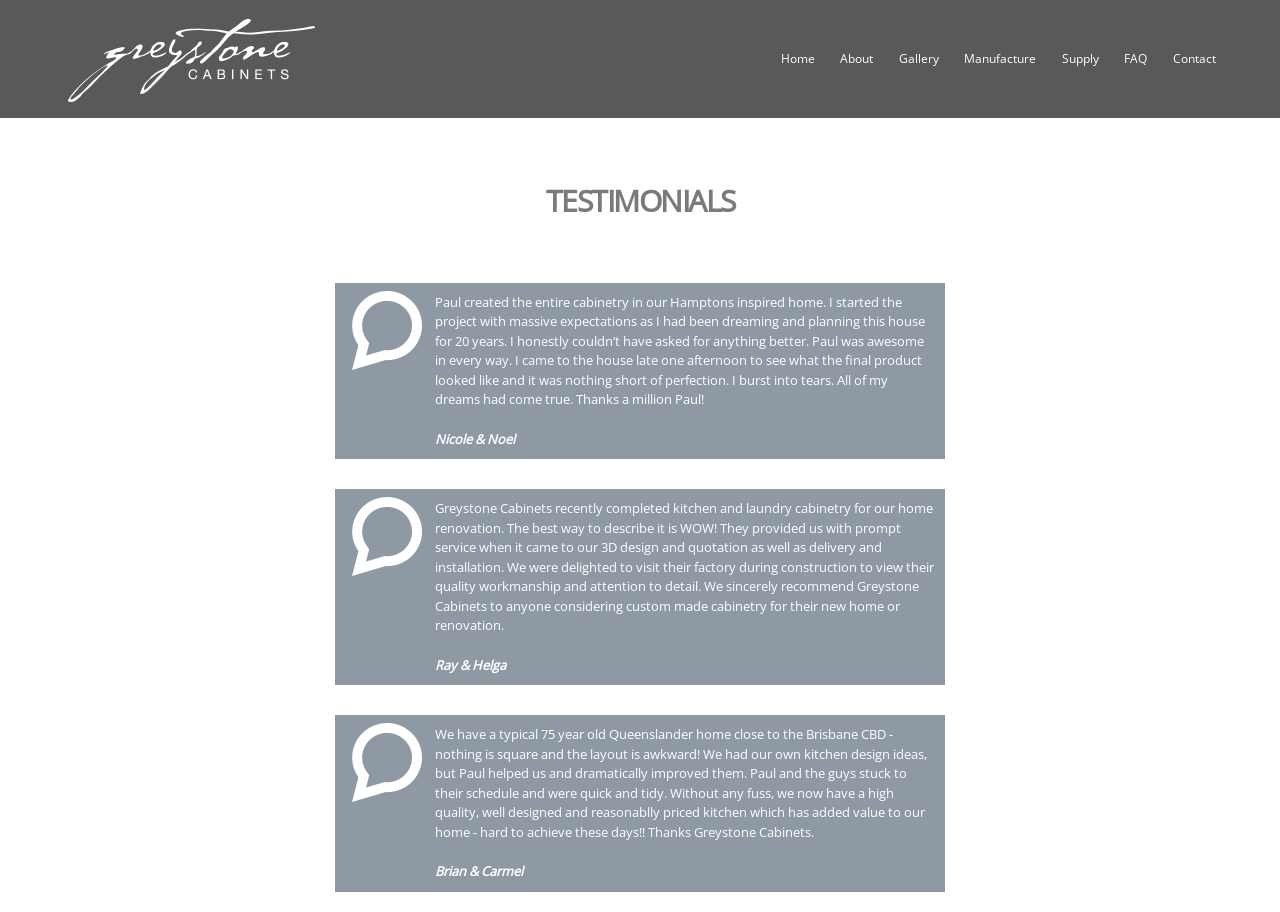What is the type of content displayed on the webpage?
Answer the question with detailed information derived from the image.

I analyzed the content of the webpage and found that it displays testimonials from customers, each with a quote and a name. The heading 'TESTIMONIALS' at the top of the webpage also suggests that the content is related to testimonials.